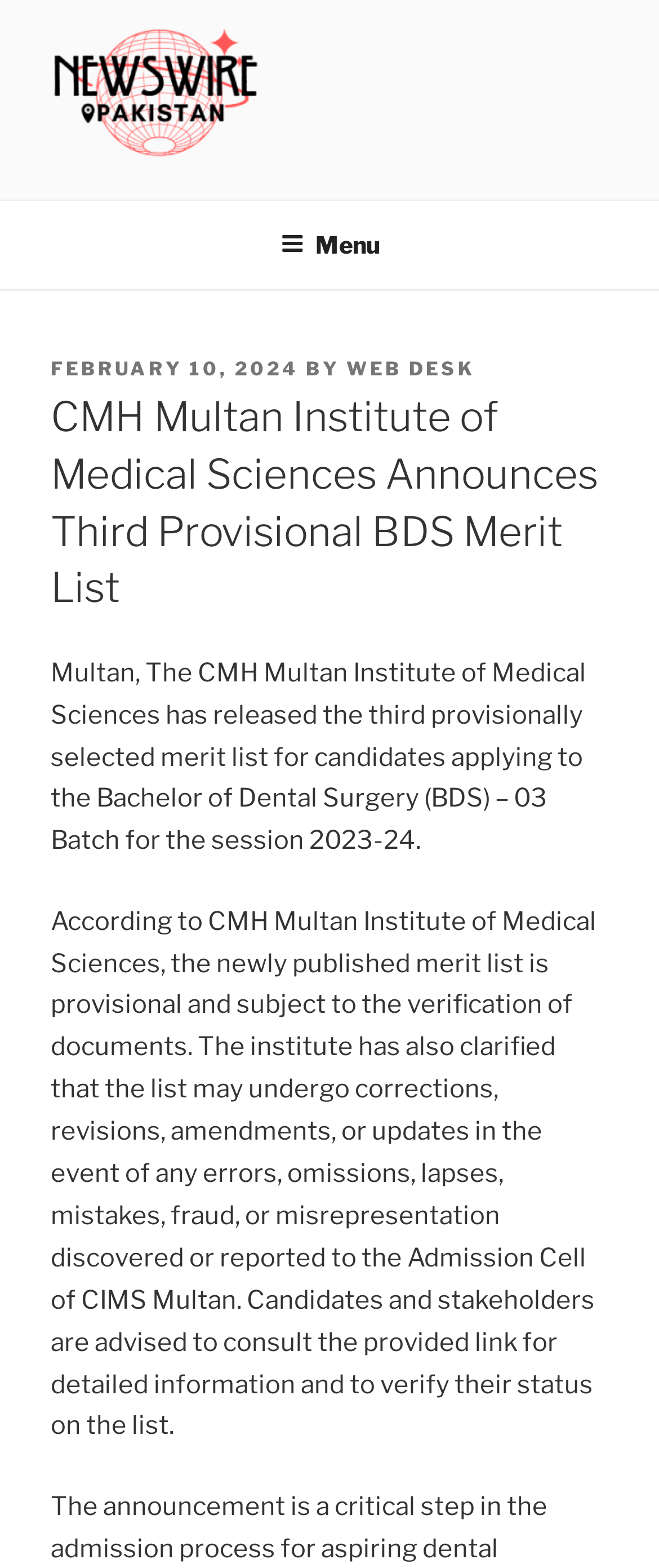What is the status of the released merit list?
Examine the screenshot and reply with a single word or phrase.

Provisional